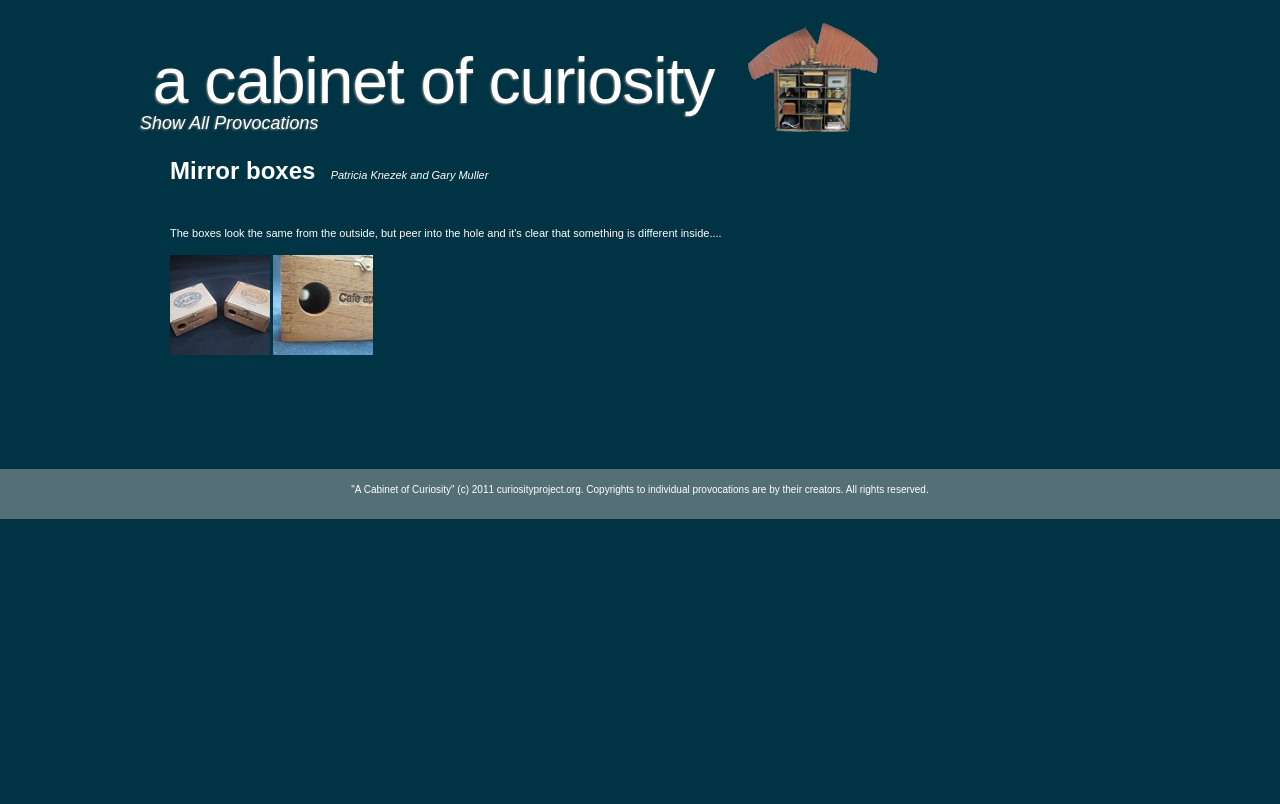What is the purpose of the 'Show All Provocations' link?
Using the image as a reference, answer the question in detail.

The 'Show All Provocations' link is likely used to display all the provocations in the cabinet, as it is located next to the cabinet's name and has a similar design to other links on the page.